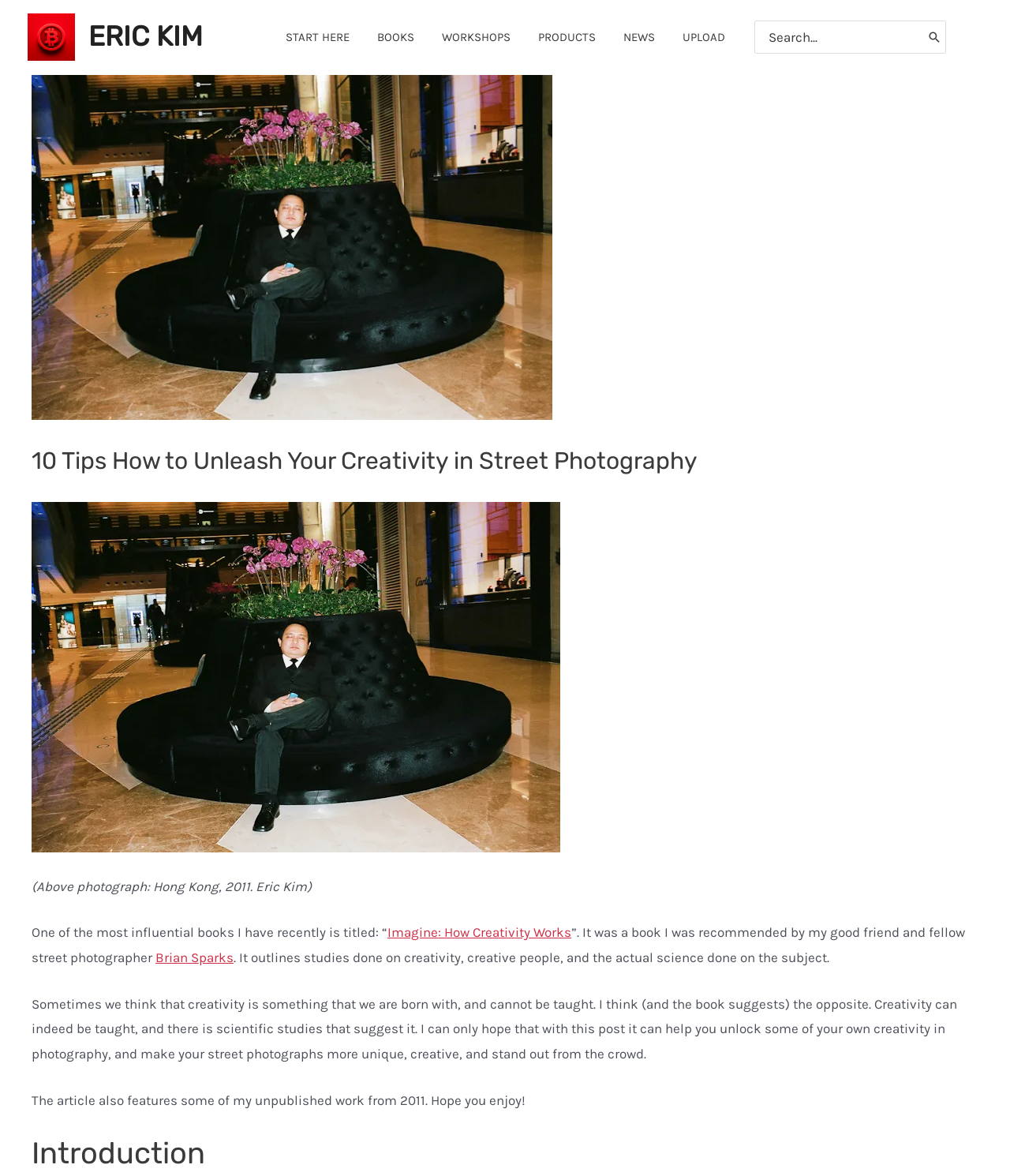Determine the bounding box coordinates for the clickable element to execute this instruction: "Read the article 'Imagine: How Creativity Works'". Provide the coordinates as four float numbers between 0 and 1, i.e., [left, top, right, bottom].

[0.384, 0.786, 0.566, 0.8]